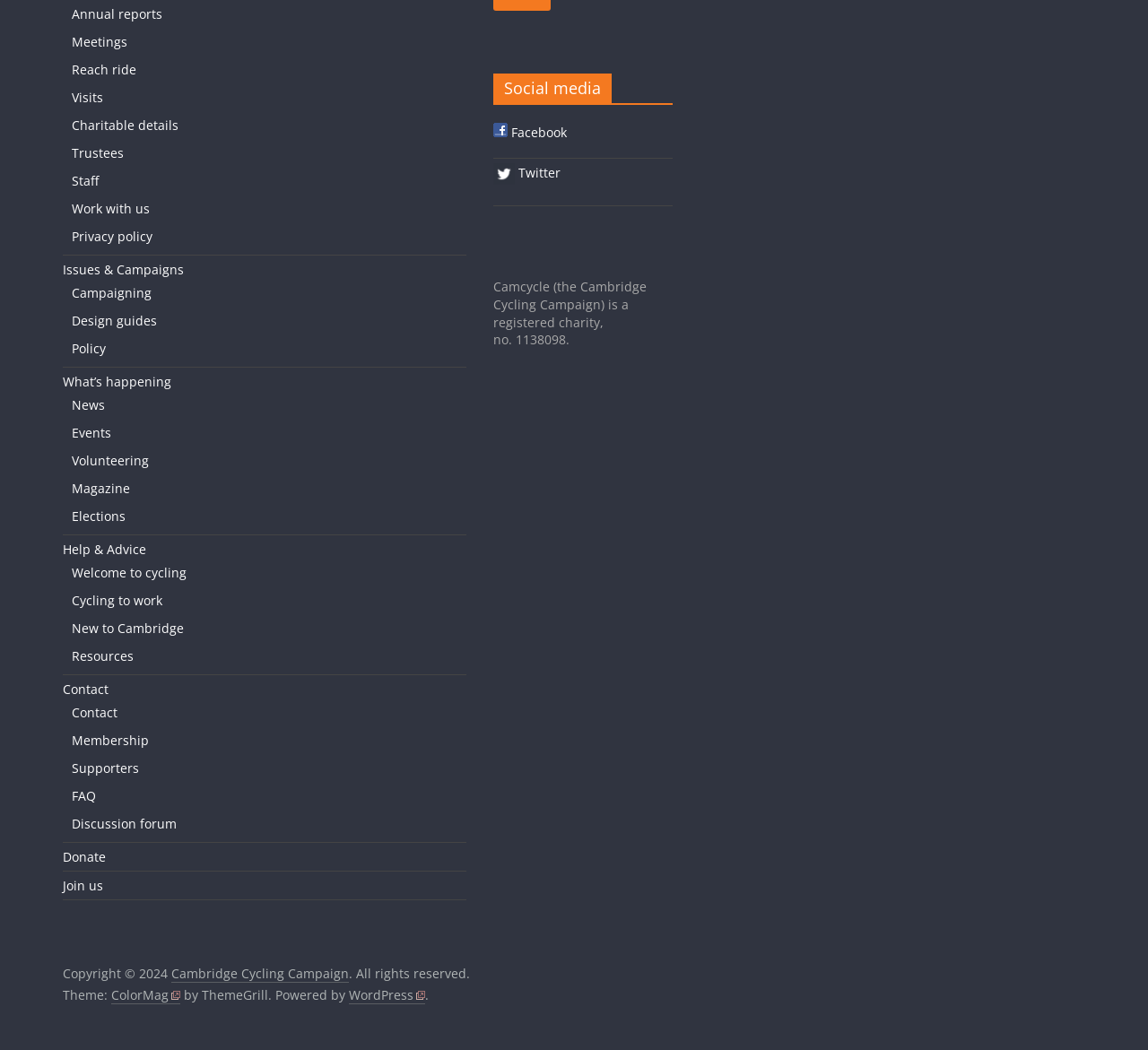Calculate the bounding box coordinates of the UI element given the description: "Elections".

[0.062, 0.483, 0.109, 0.499]